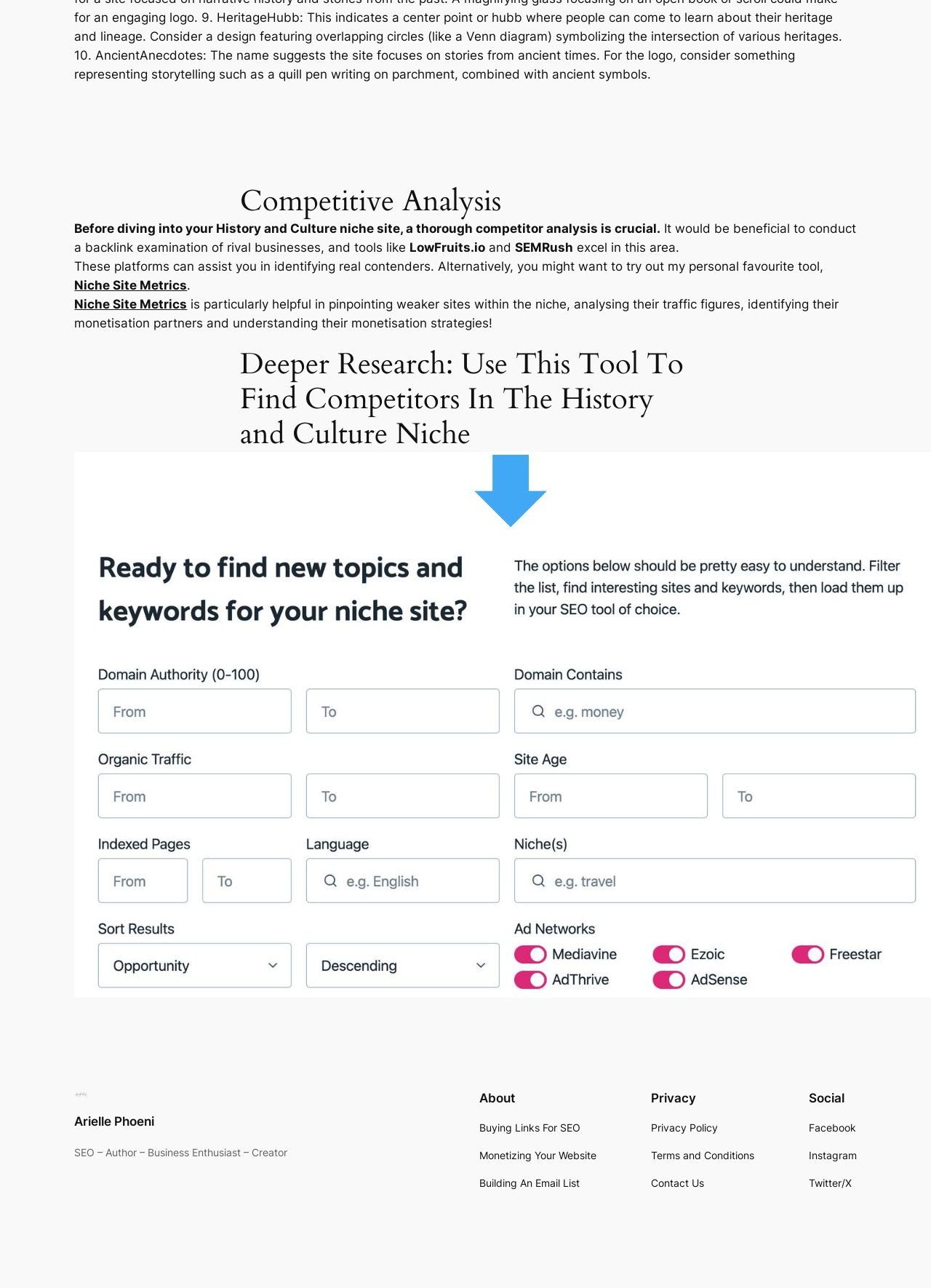Give a concise answer of one word or phrase to the question: 
What are the three main sections in the footer navigation?

About, Privacy, Social